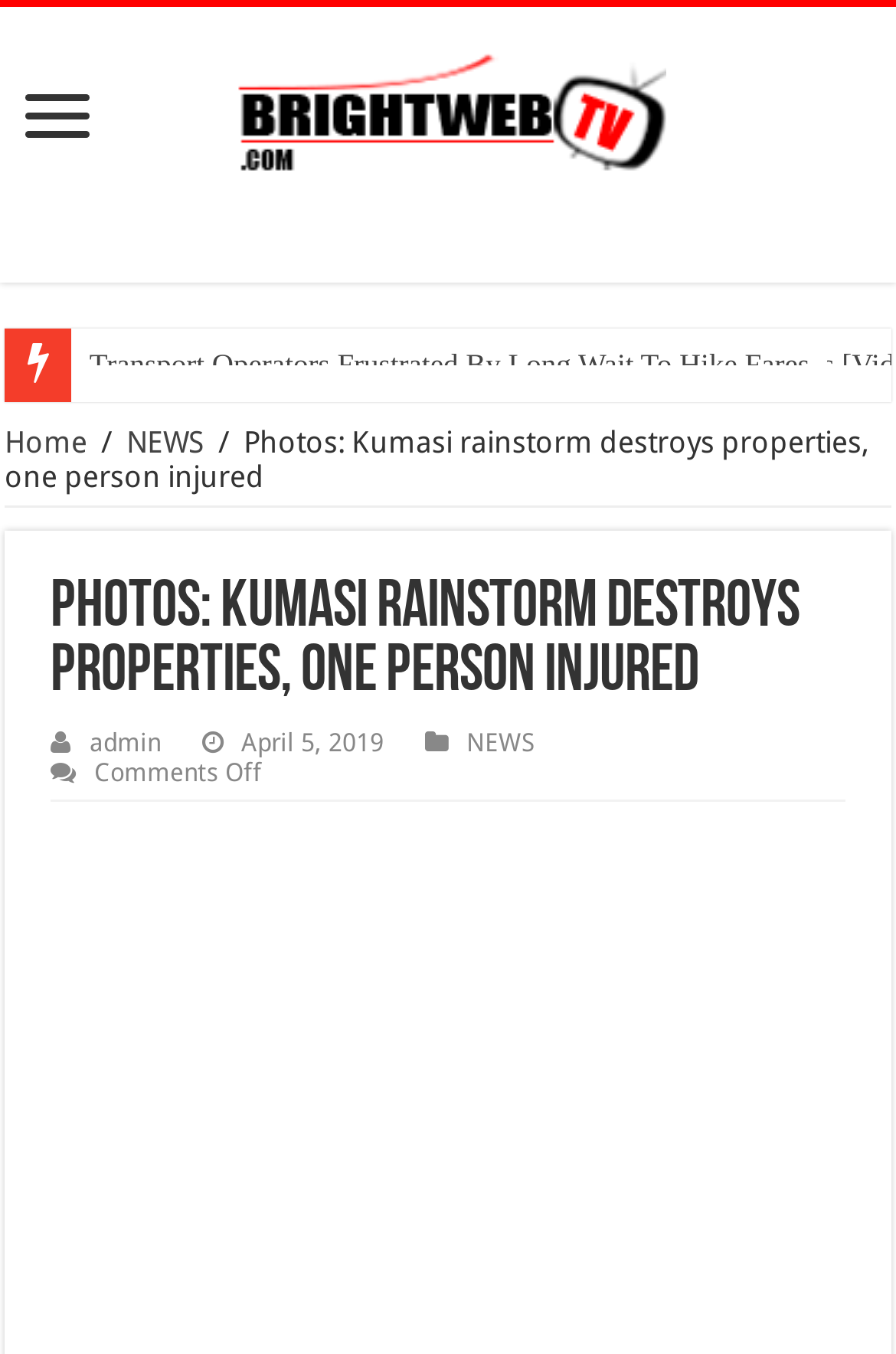For the element described, predict the bounding box coordinates as (top-left x, top-left y, bottom-right x, bottom-right y). All values should be between 0 and 1. Element description: NEWS

[0.52, 0.538, 0.597, 0.56]